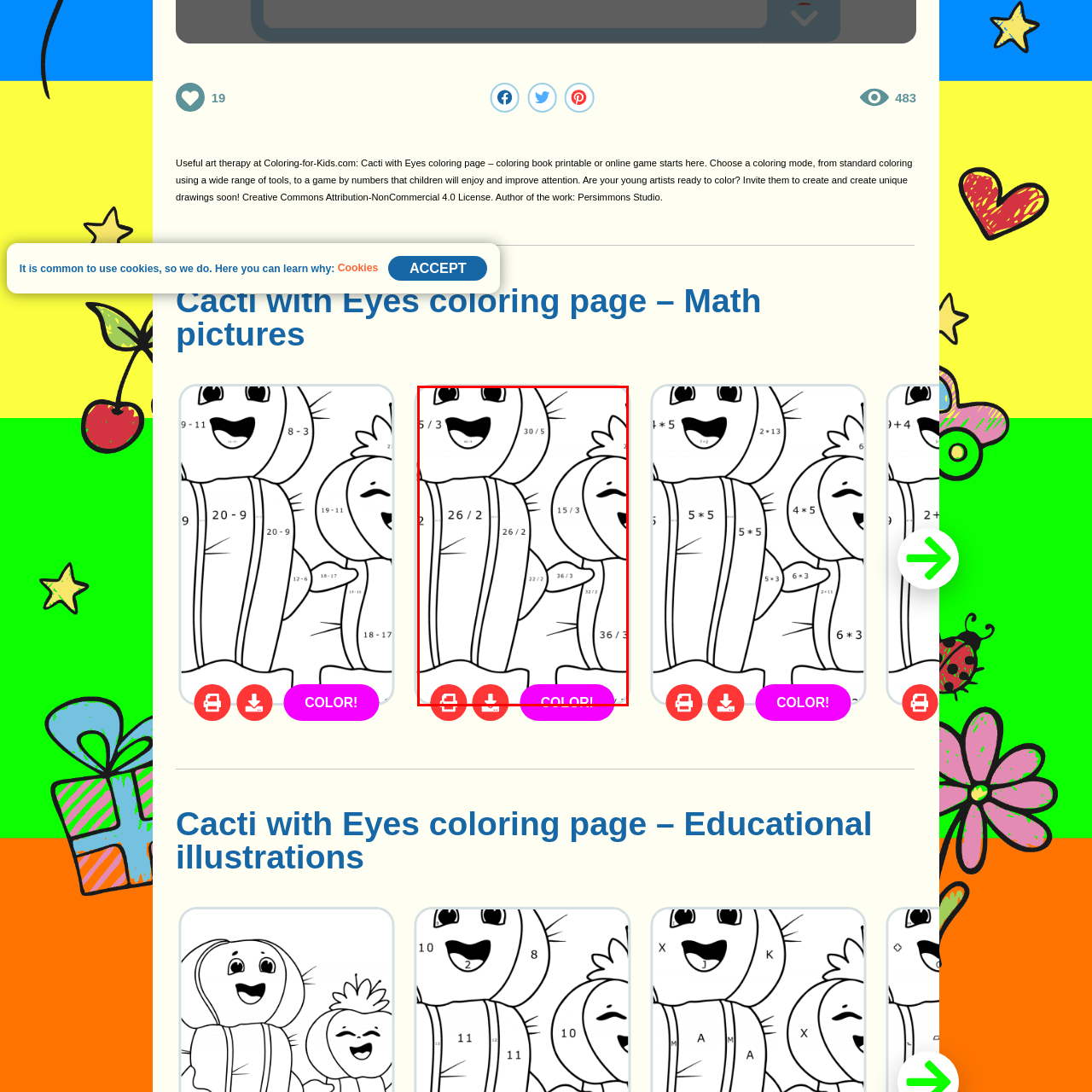Refer to the image marked by the red boundary and provide a single word or phrase in response to the question:
What is the tone of the cartoon-style cacti?

Cheerful